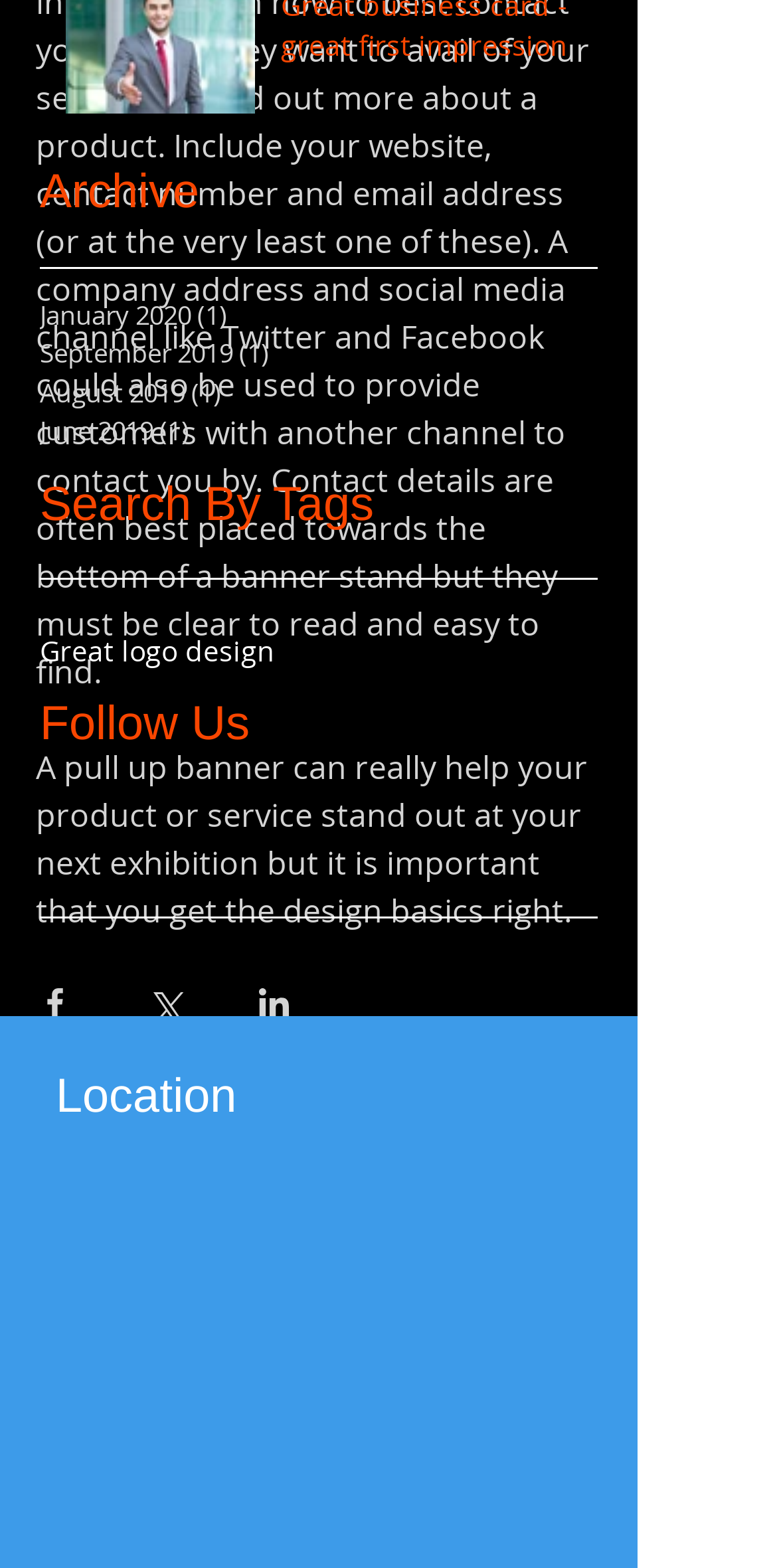How many links are available under 'Search By Tags'?
Give a single word or phrase answer based on the content of the image.

1